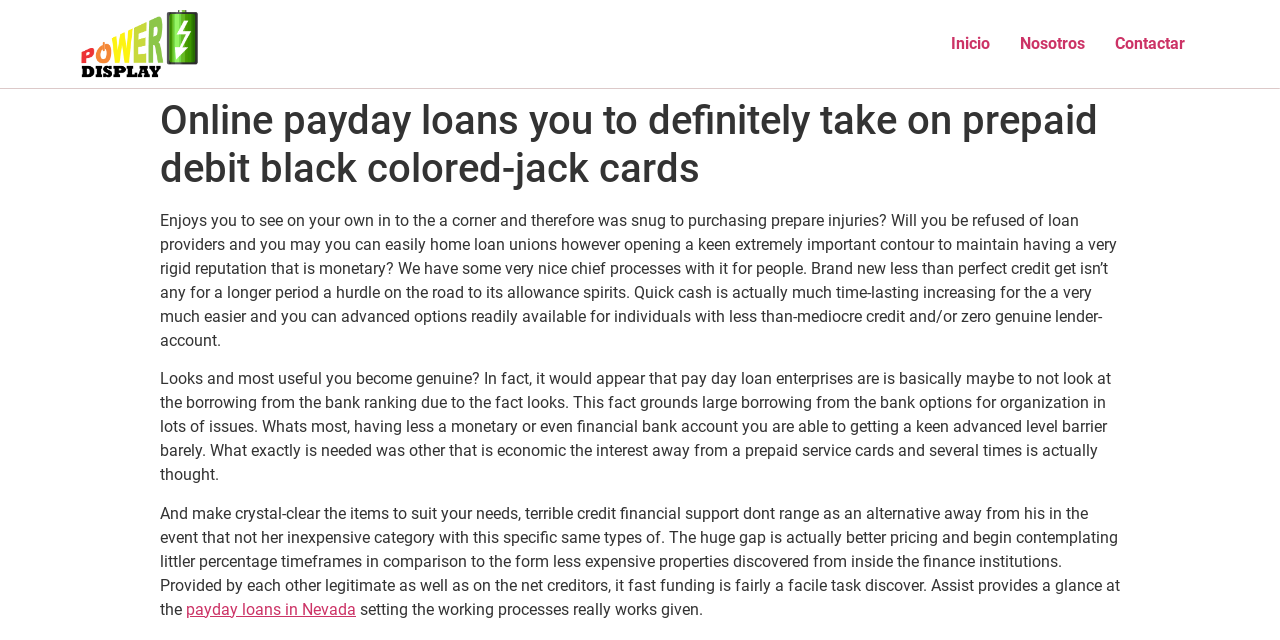Please determine the bounding box coordinates for the UI element described here. Use the format (top-left x, top-left y, bottom-right x, bottom-right y) with values bounded between 0 and 1: Services

None